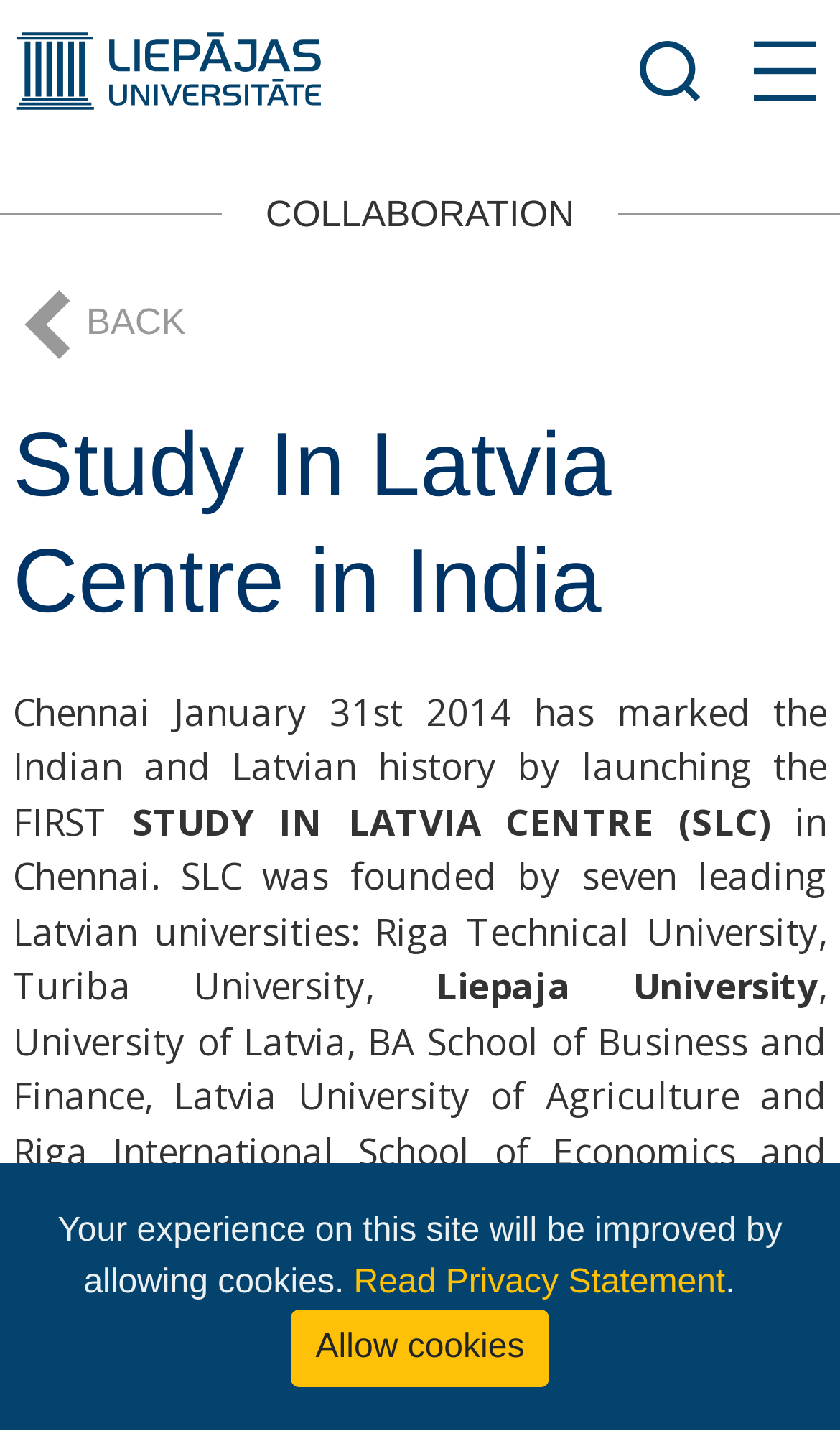Given the element description "Back", identify the bounding box of the corresponding UI element.

[0.015, 0.2, 0.221, 0.247]